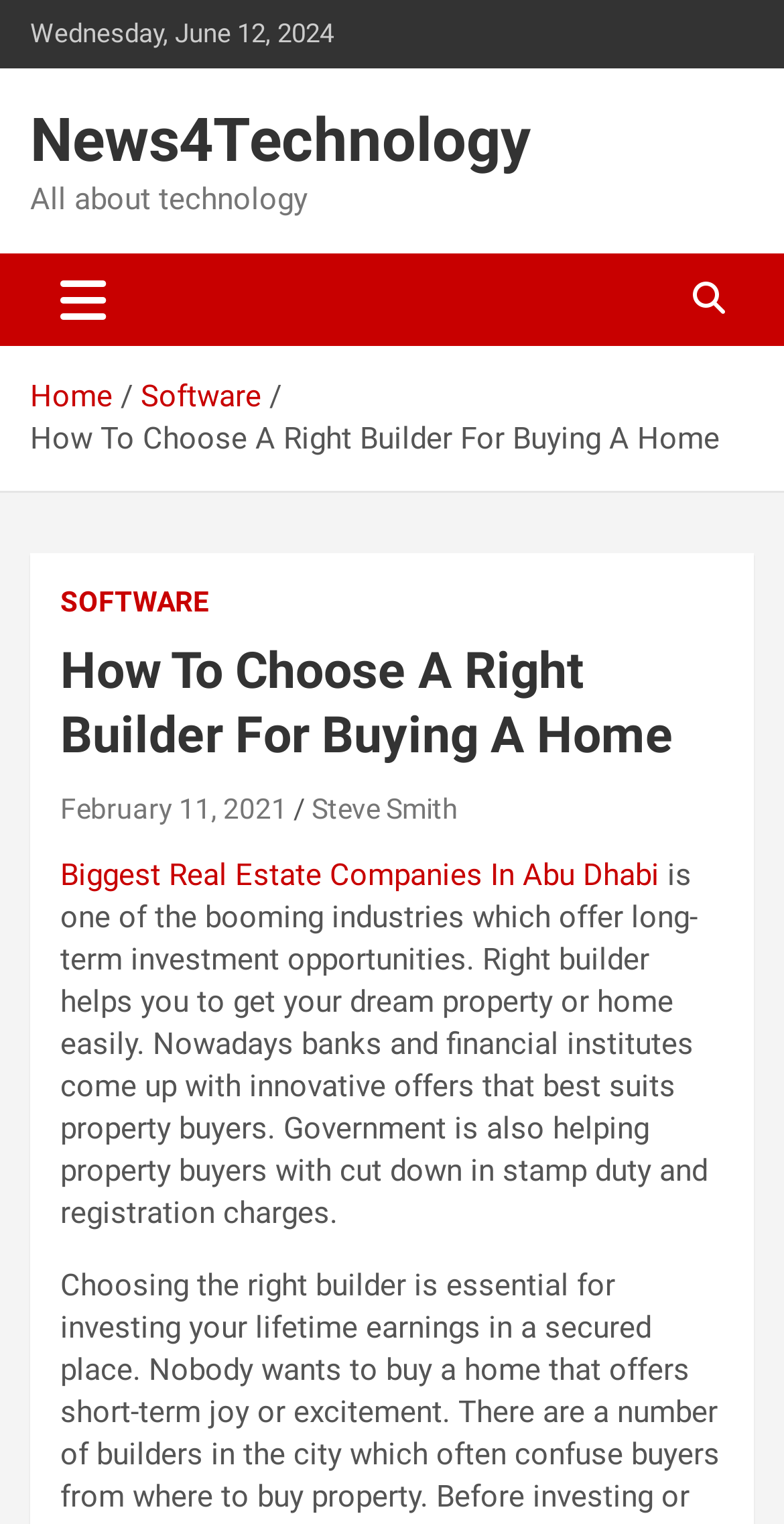Give a concise answer using only one word or phrase for this question:
What is the name of the author of the article?

Steve Smith